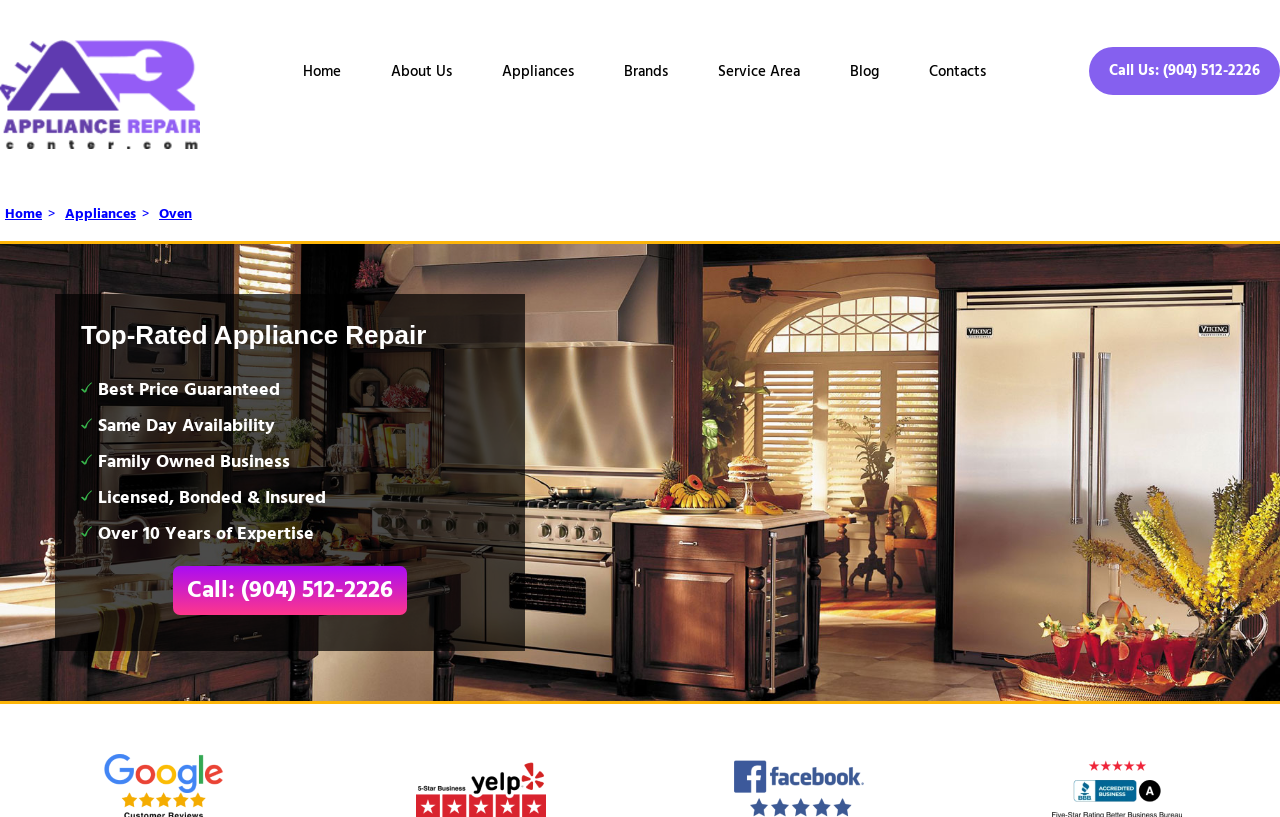Identify the bounding box coordinates for the element that needs to be clicked to fulfill this instruction: "Click on the 'Home' link". Provide the coordinates in the format of four float numbers between 0 and 1: [left, top, right, bottom].

[0.217, 0.073, 0.286, 0.129]